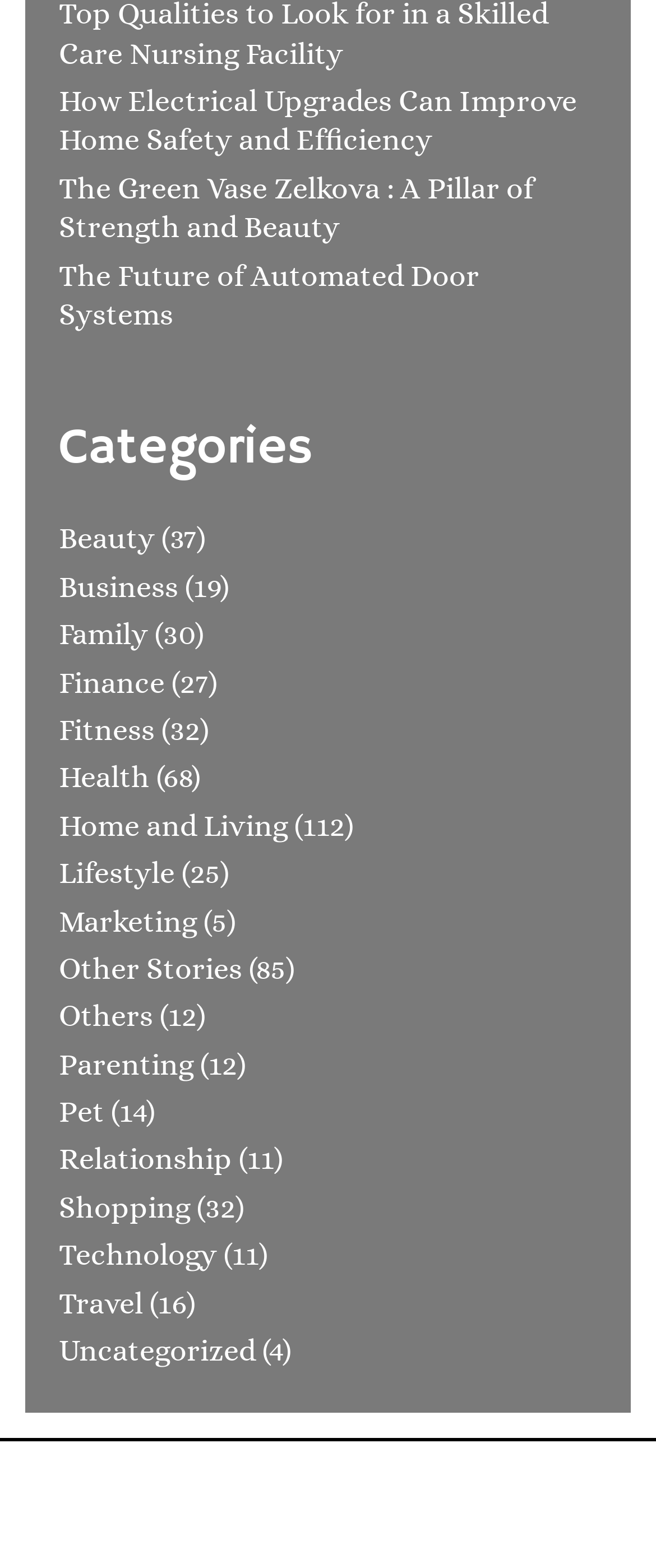Please answer the following question using a single word or phrase: 
What is the category with the most articles?

Home and Living